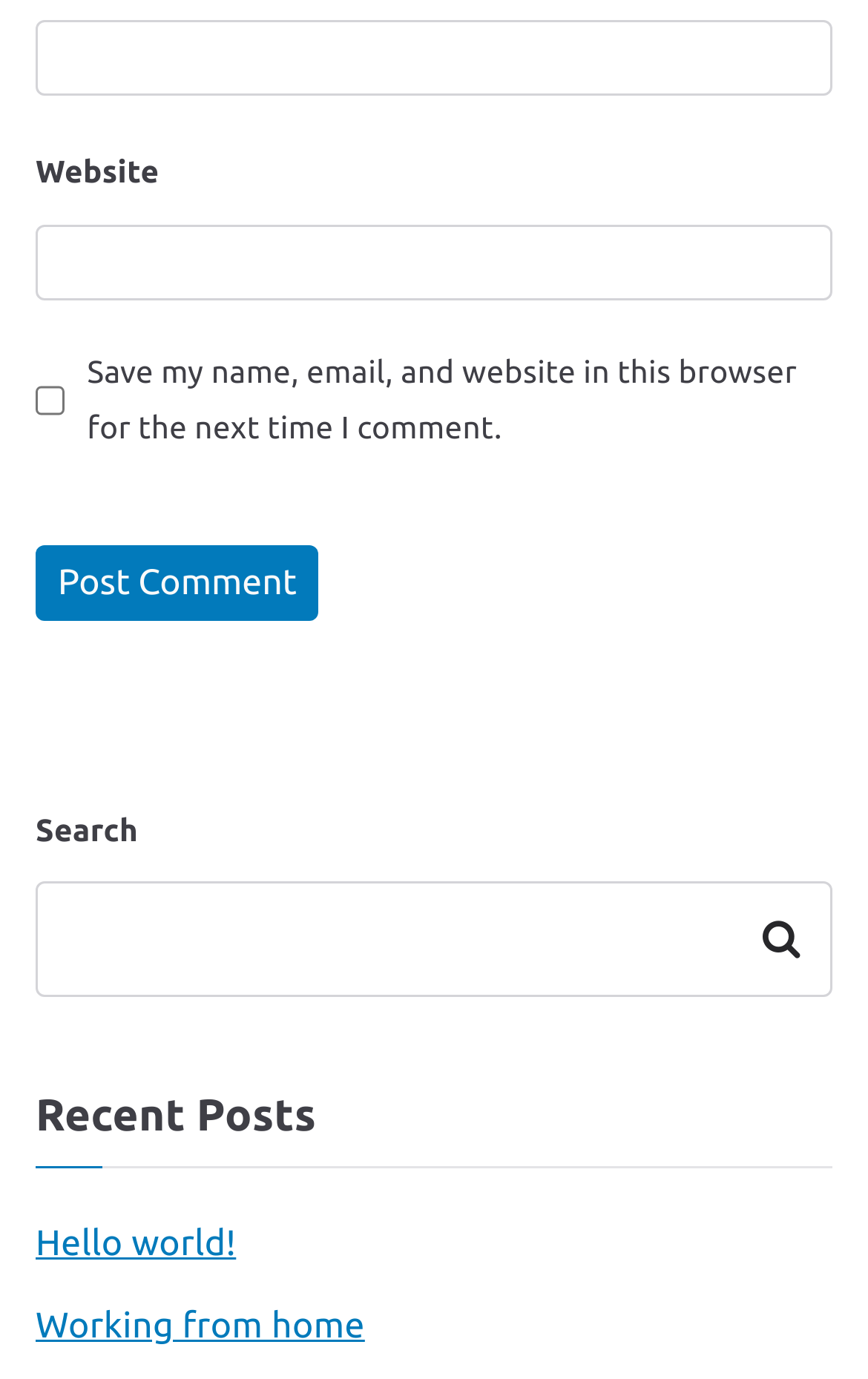Locate the bounding box coordinates of the element that should be clicked to execute the following instruction: "Visit the 'Hello world!' post".

[0.041, 0.88, 0.272, 0.926]